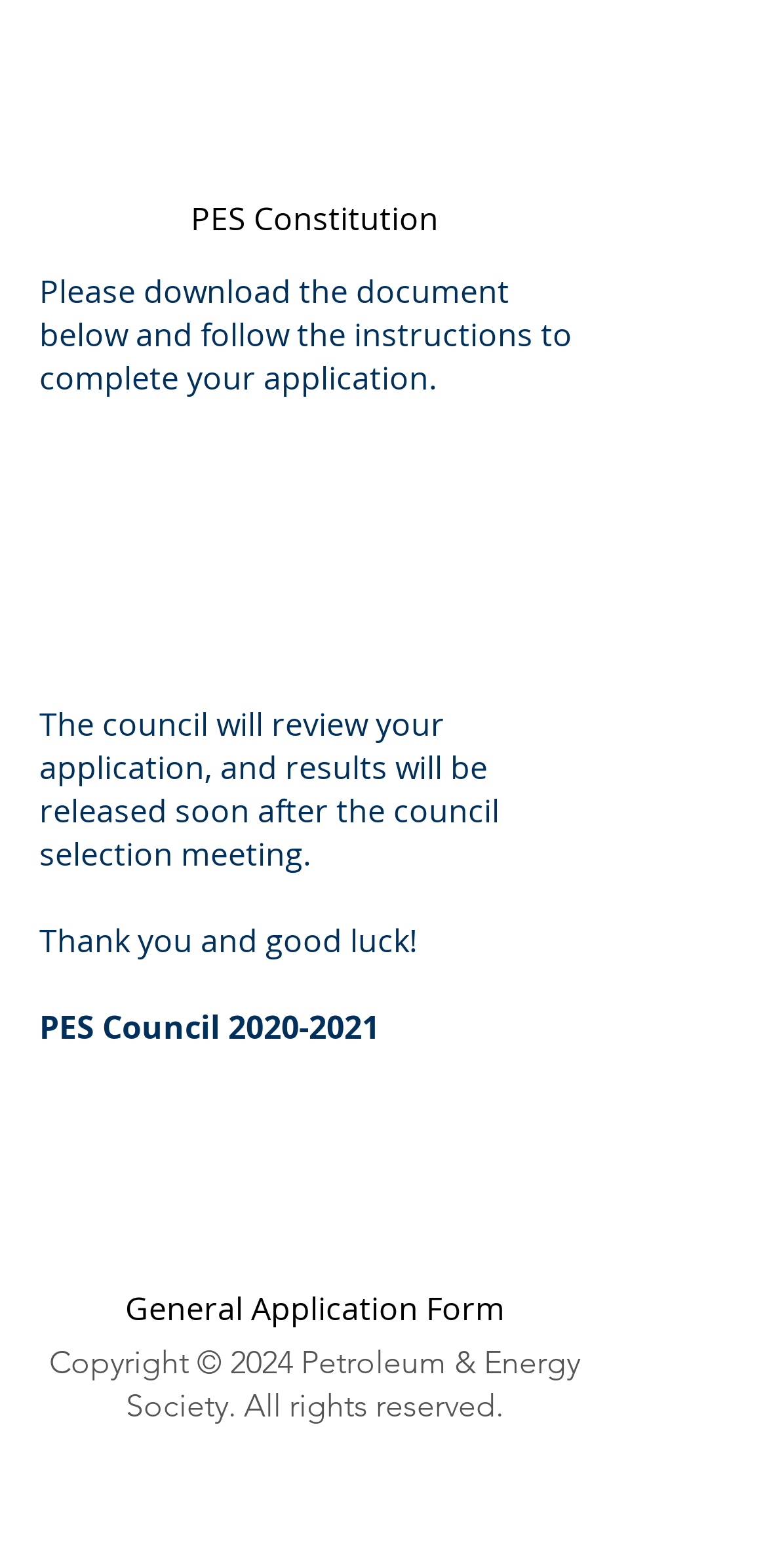What is the name of the organization?
Based on the image, answer the question with as much detail as possible.

The static text 'PES Council' and the copyright information 'Copyright © 2024 Petroleum & Energy Society. All rights reserved.' suggest that the organization is the Petroleum & Energy Society.